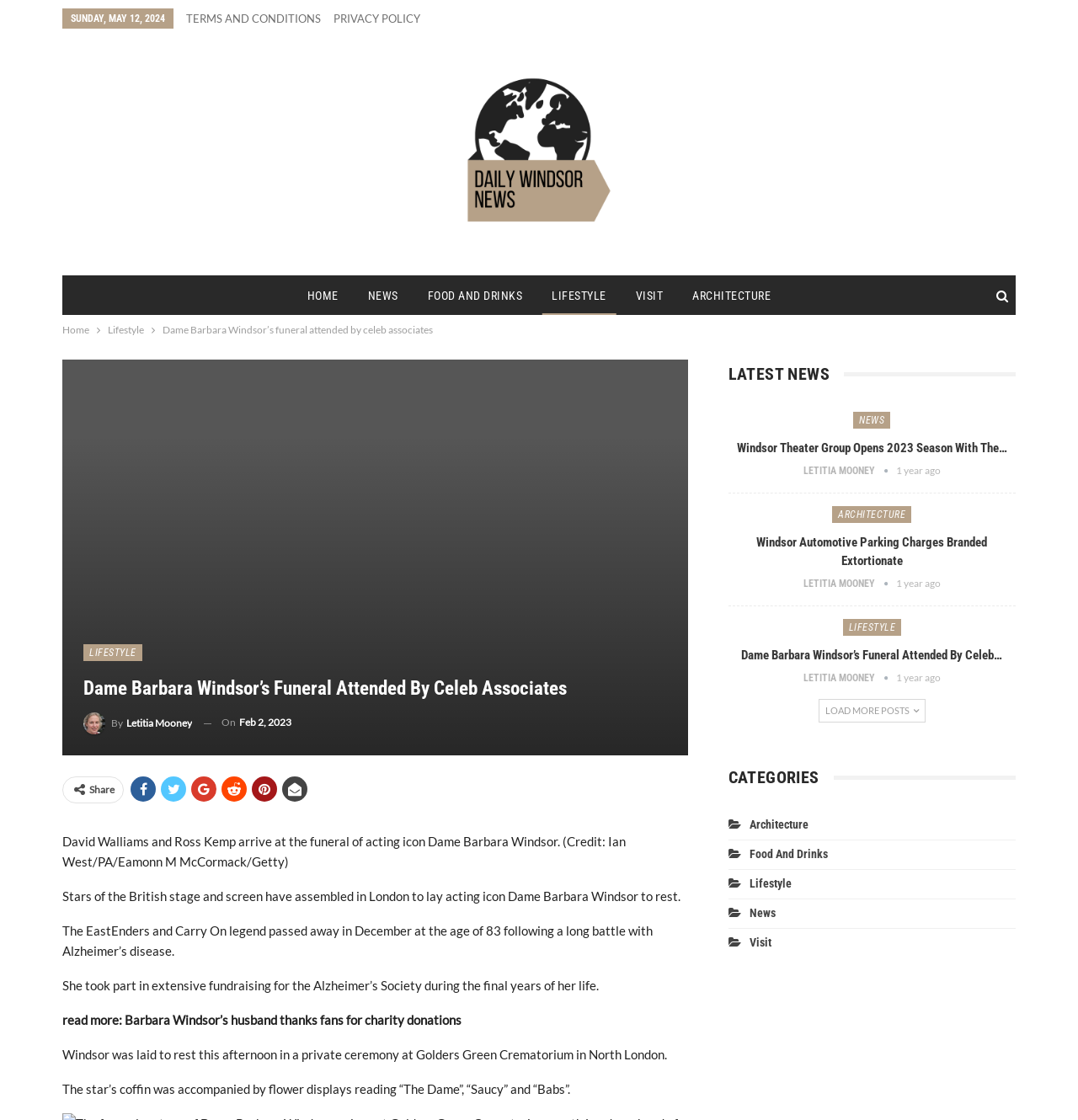Create a full and detailed caption for the entire webpage.

This webpage is about the funeral of Dame Barbara Windsor, a British acting icon. At the top, there is a navigation bar with links to "Home", "News", "Food and Drinks", "Lifestyle", "Visit", and "Architecture". Below the navigation bar, there is a breadcrumbs section showing the current page's location within the website.

The main content of the webpage is divided into two sections. On the left, there is a primary article about Dame Barbara Windsor's funeral, attended by celebrities such as David Walliams and Ross Kemp. The article includes several paragraphs of text, with a photo of the funeral procession at the top. The text describes the funeral ceremony, Dame Barbara Windsor's life, and her contributions to charity.

On the right, there is a sidebar with several sections. The top section is labeled "LATEST NEWS" and displays a list of recent news articles, each with a title, author, and timestamp. The articles are related to Windsor Theater Group, architecture, and lifestyle. Below the news section, there is a "CATEGORIES" section with links to different categories, such as Architecture, Food and Drinks, Lifestyle, News, and Visit.

At the bottom of the sidebar, there is a "Load More Posts" button. The webpage also has a footer section with links to "Terms and Conditions", "Privacy Policy", and a publisher's logo.